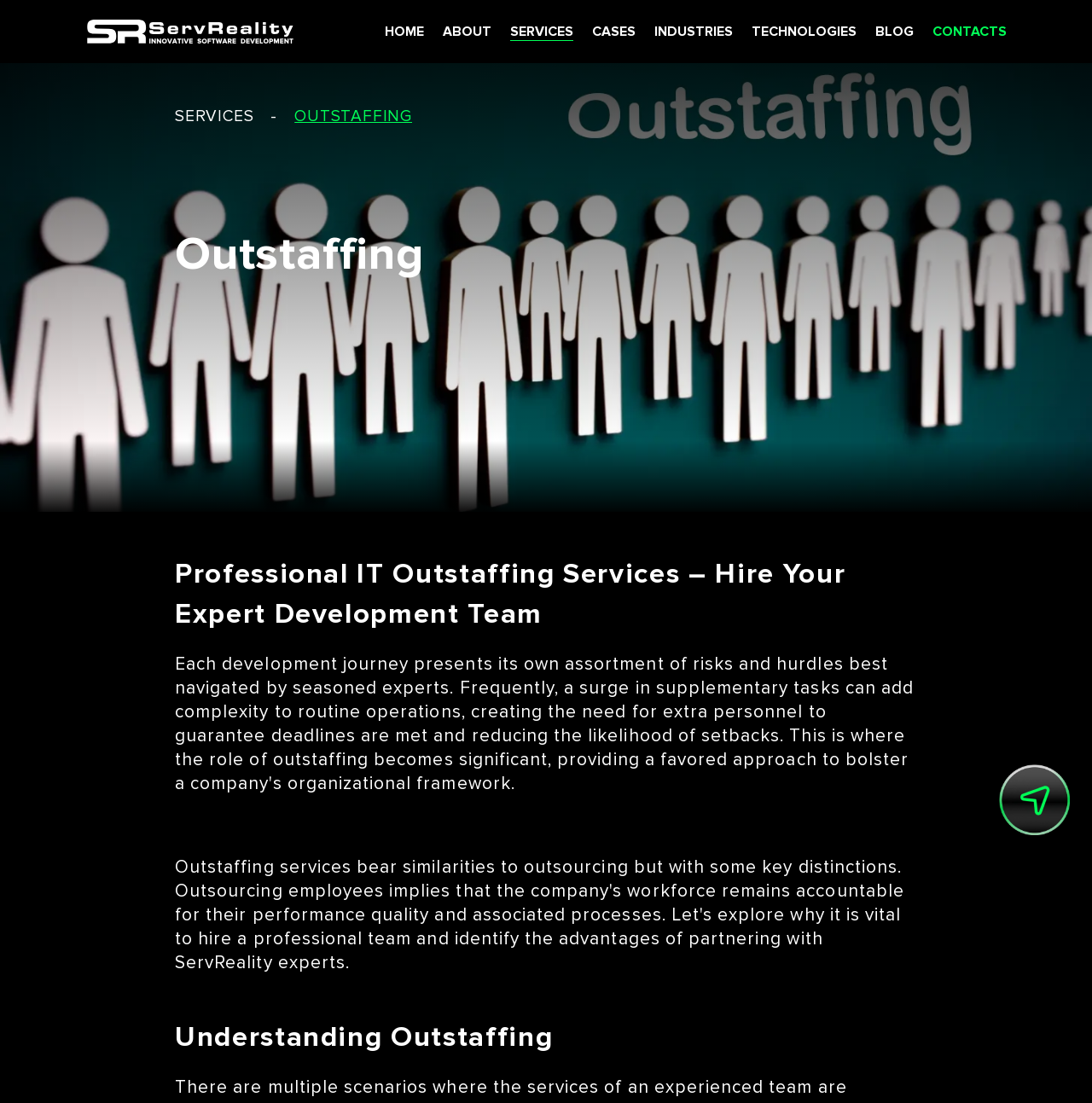What is the purpose of the arrow button?
From the image, respond with a single word or phrase.

To navigate